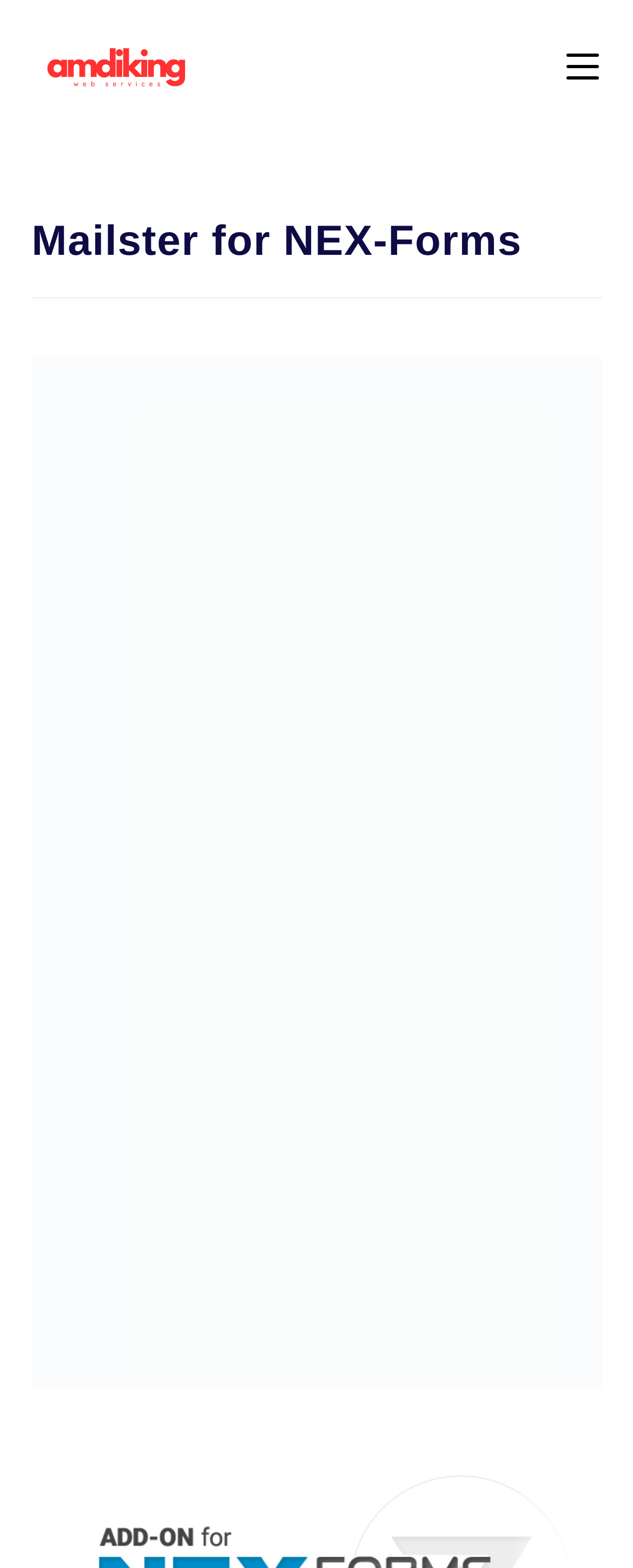Please answer the following question using a single word or phrase: 
What is the logo of Amdiking?

Image